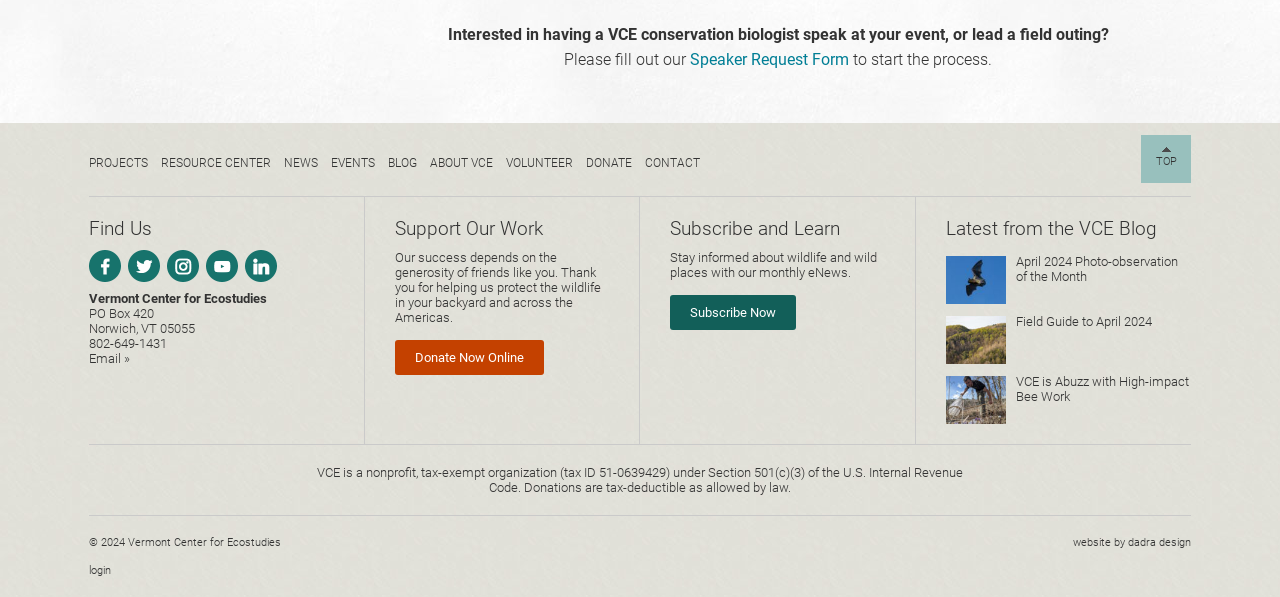Please find the bounding box coordinates for the clickable element needed to perform this instruction: "Donate now online".

[0.308, 0.569, 0.425, 0.628]